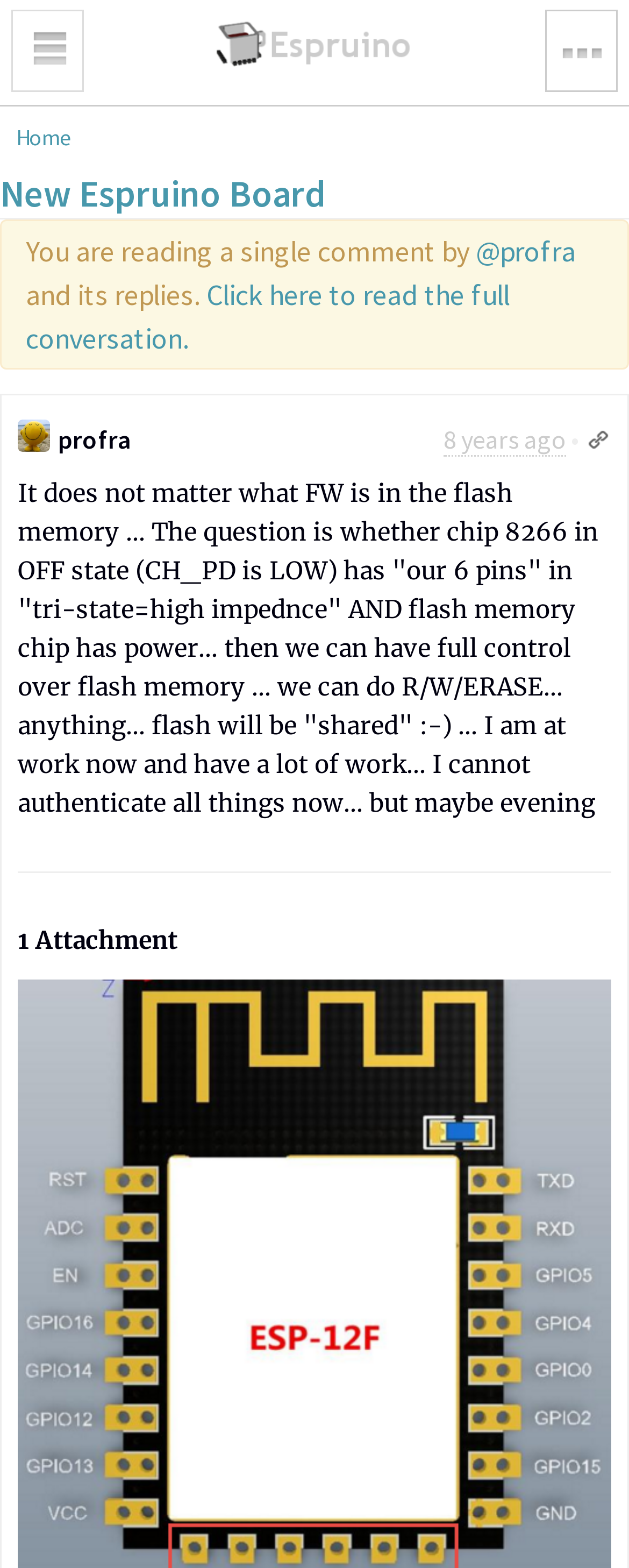Identify the bounding box coordinates of the clickable region necessary to fulfill the following instruction: "Visit Espruino homepage". The bounding box coordinates should be four float numbers between 0 and 1, i.e., [left, top, right, bottom].

[0.344, 0.015, 0.656, 0.047]